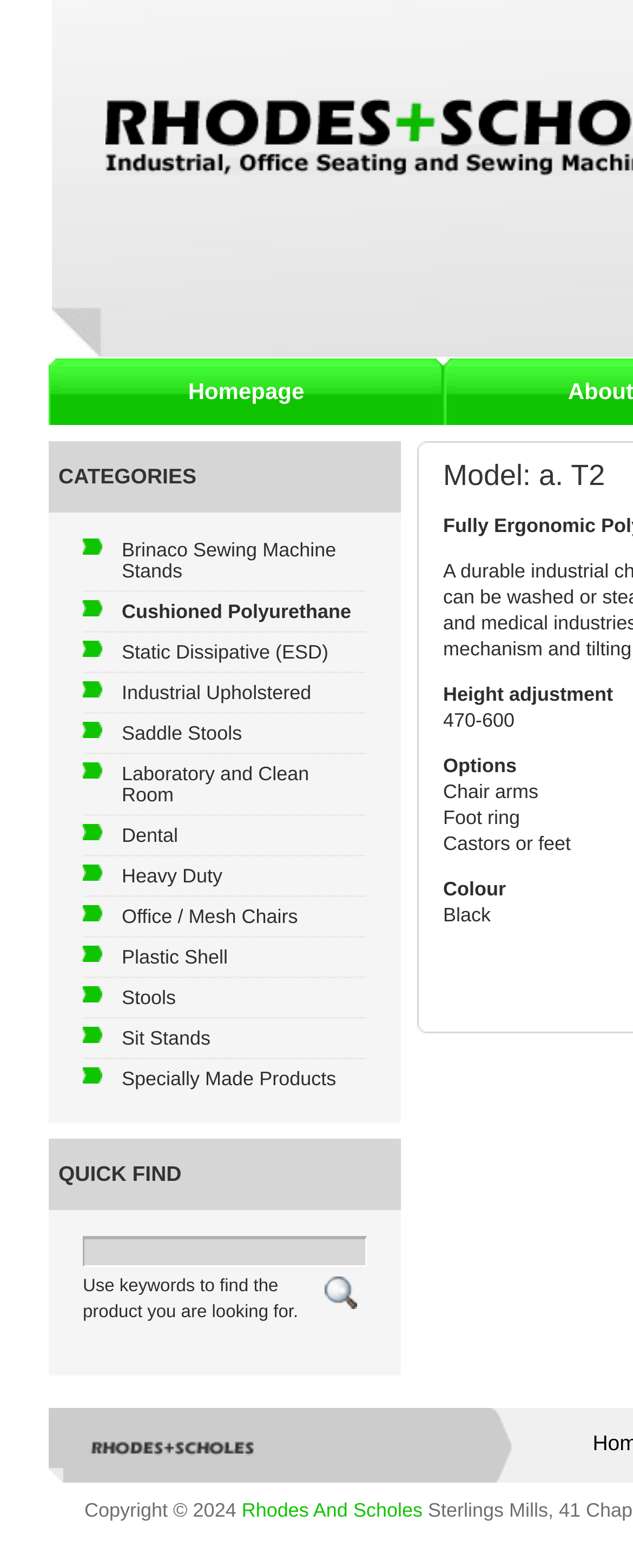Please determine the bounding box coordinates of the element to click on in order to accomplish the following task: "Click on the 'Brinaco Sewing Machine Stands' link". Ensure the coordinates are four float numbers ranging from 0 to 1, i.e., [left, top, right, bottom].

[0.131, 0.337, 0.579, 0.377]